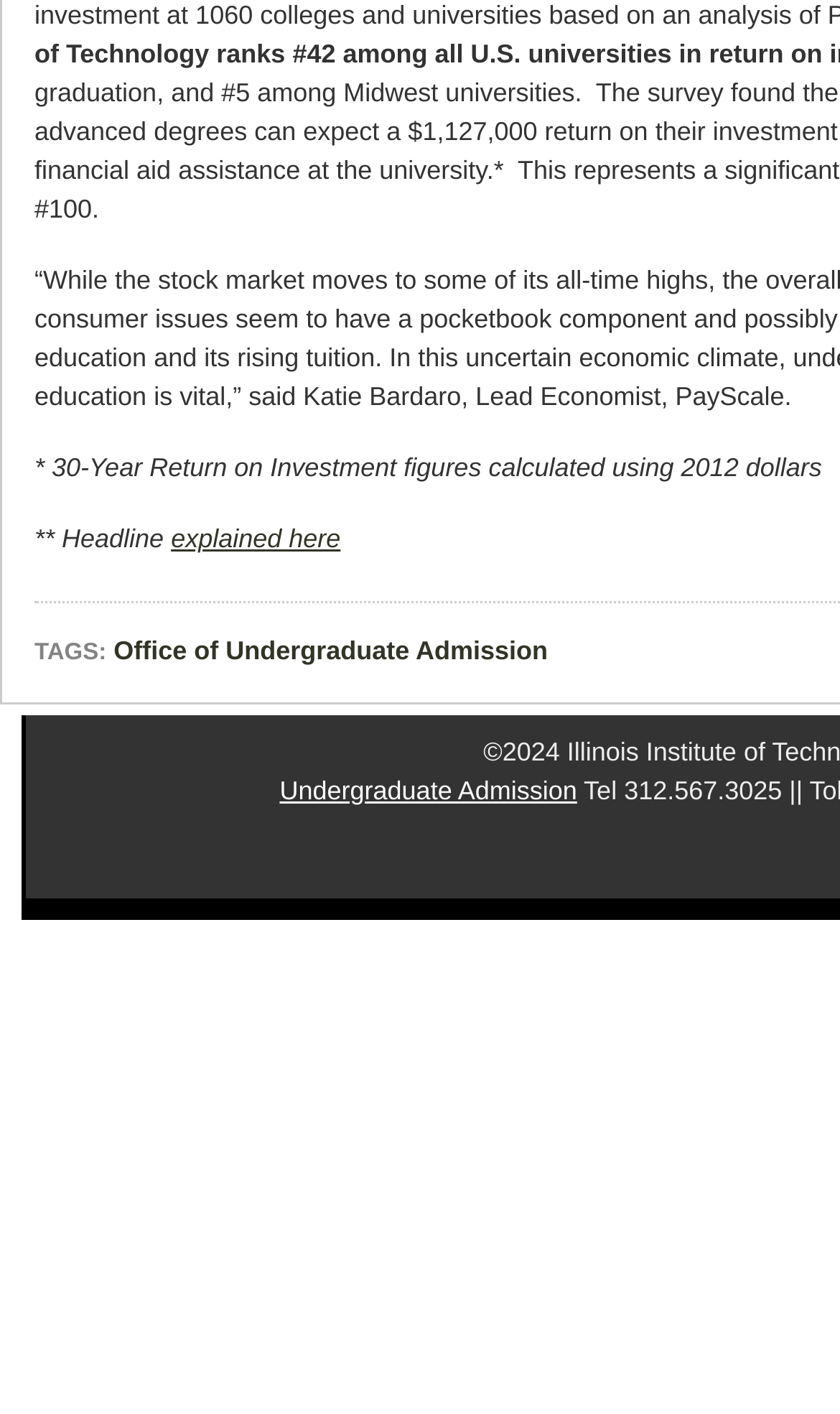Locate and provide the bounding box coordinates for the HTML element that matches this description: "Office of Undergraduate Admission".

[0.135, 0.45, 0.652, 0.474]